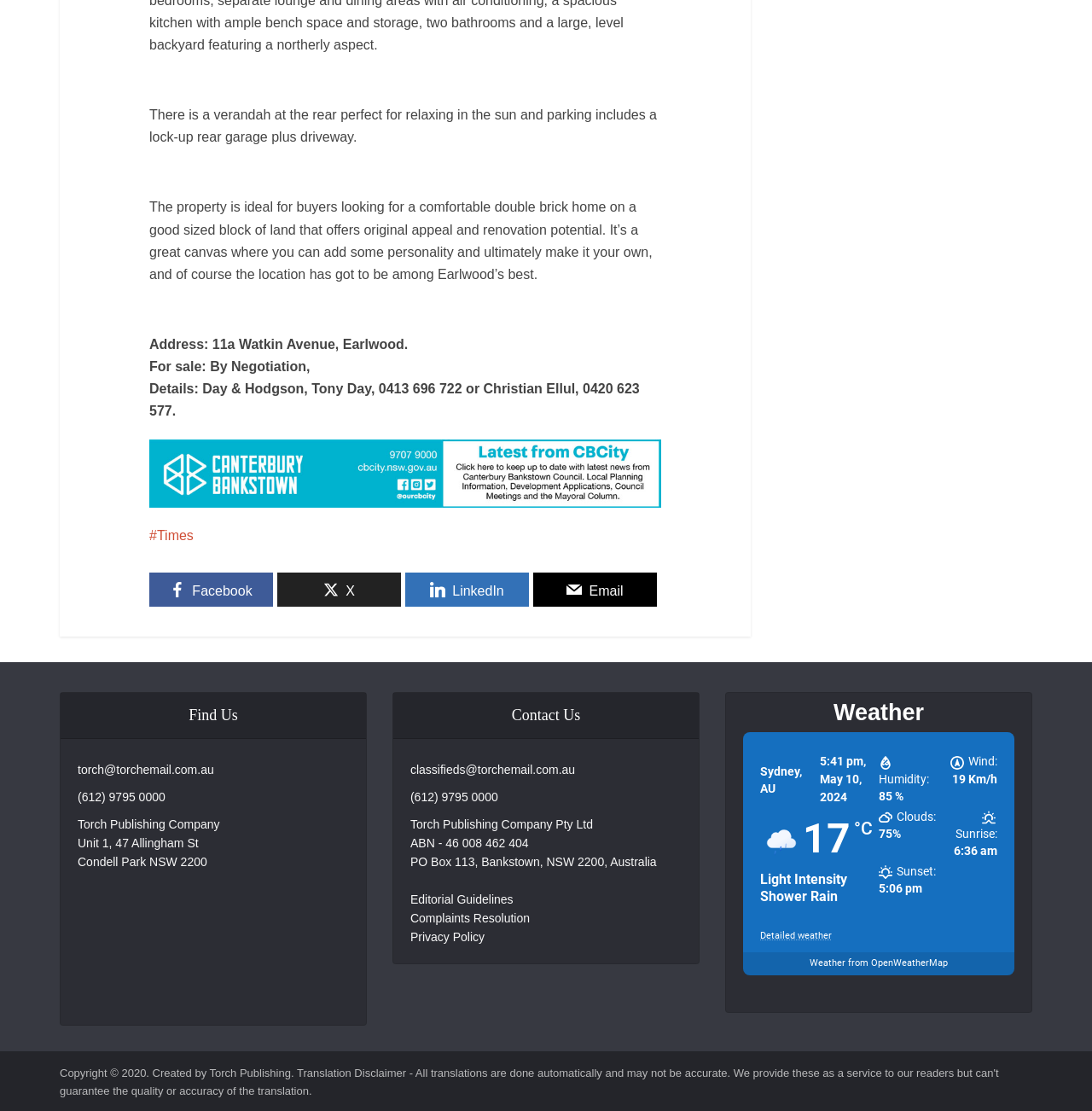Who is the real estate agent?
Using the image as a reference, answer the question with a short word or phrase.

Tony Day or Christian Ellul